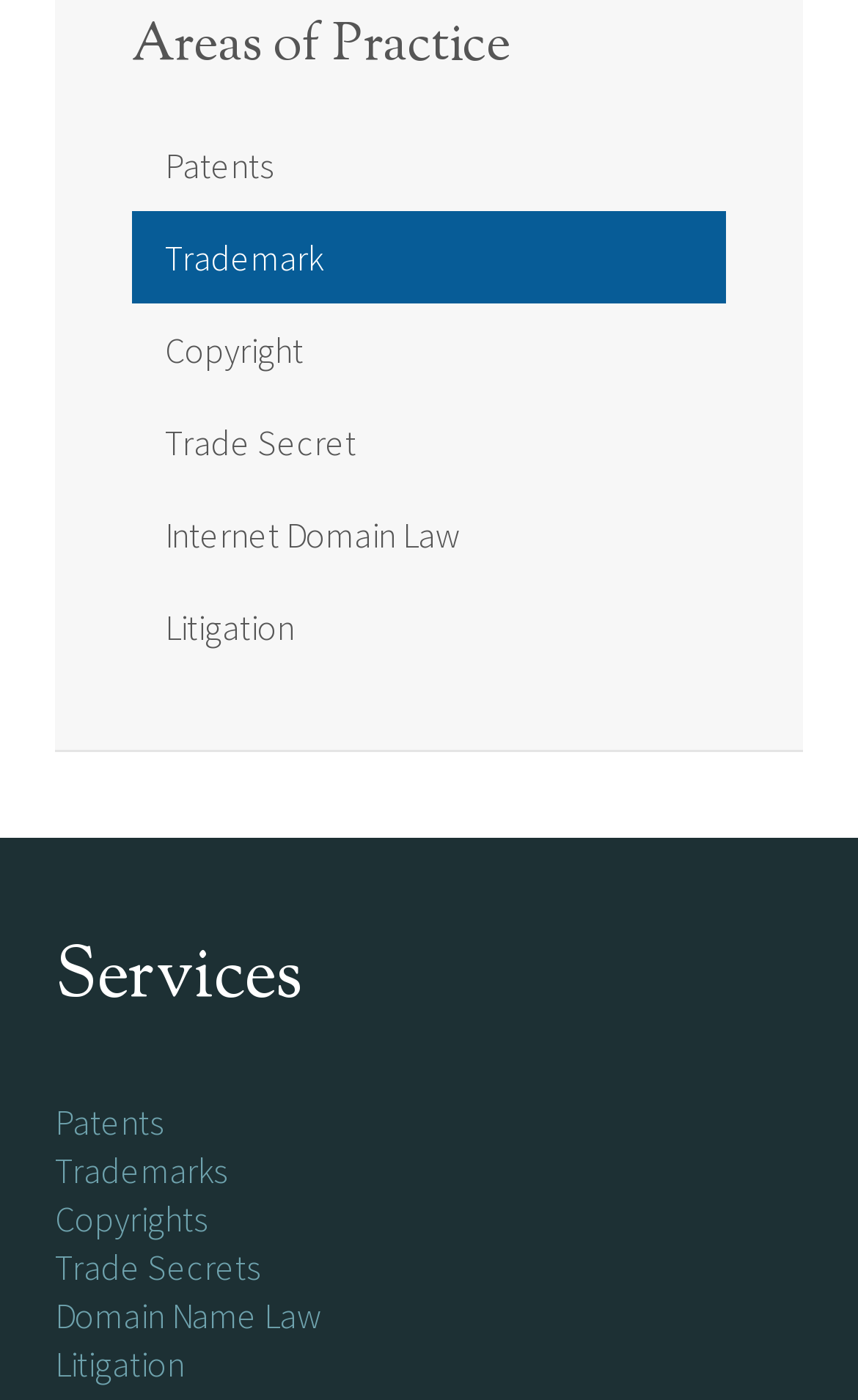Find the bounding box coordinates of the clickable element required to execute the following instruction: "Go to Internet Domain Law page". Provide the coordinates as four float numbers between 0 and 1, i.e., [left, top, right, bottom].

[0.154, 0.349, 0.846, 0.415]